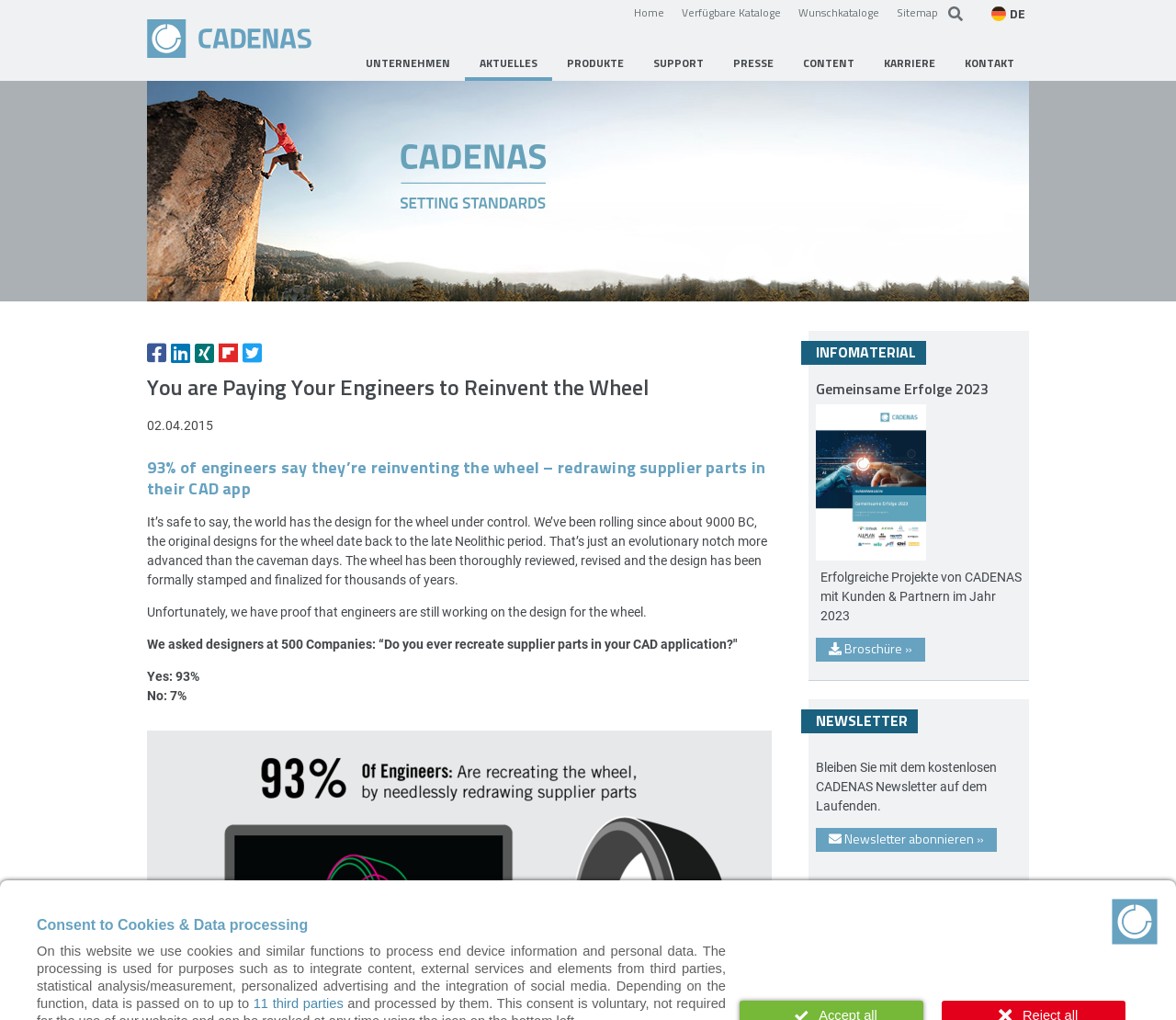Locate the bounding box coordinates of the element I should click to achieve the following instruction: "Click the 'KONTAKT' menu".

[0.808, 0.047, 0.875, 0.079]